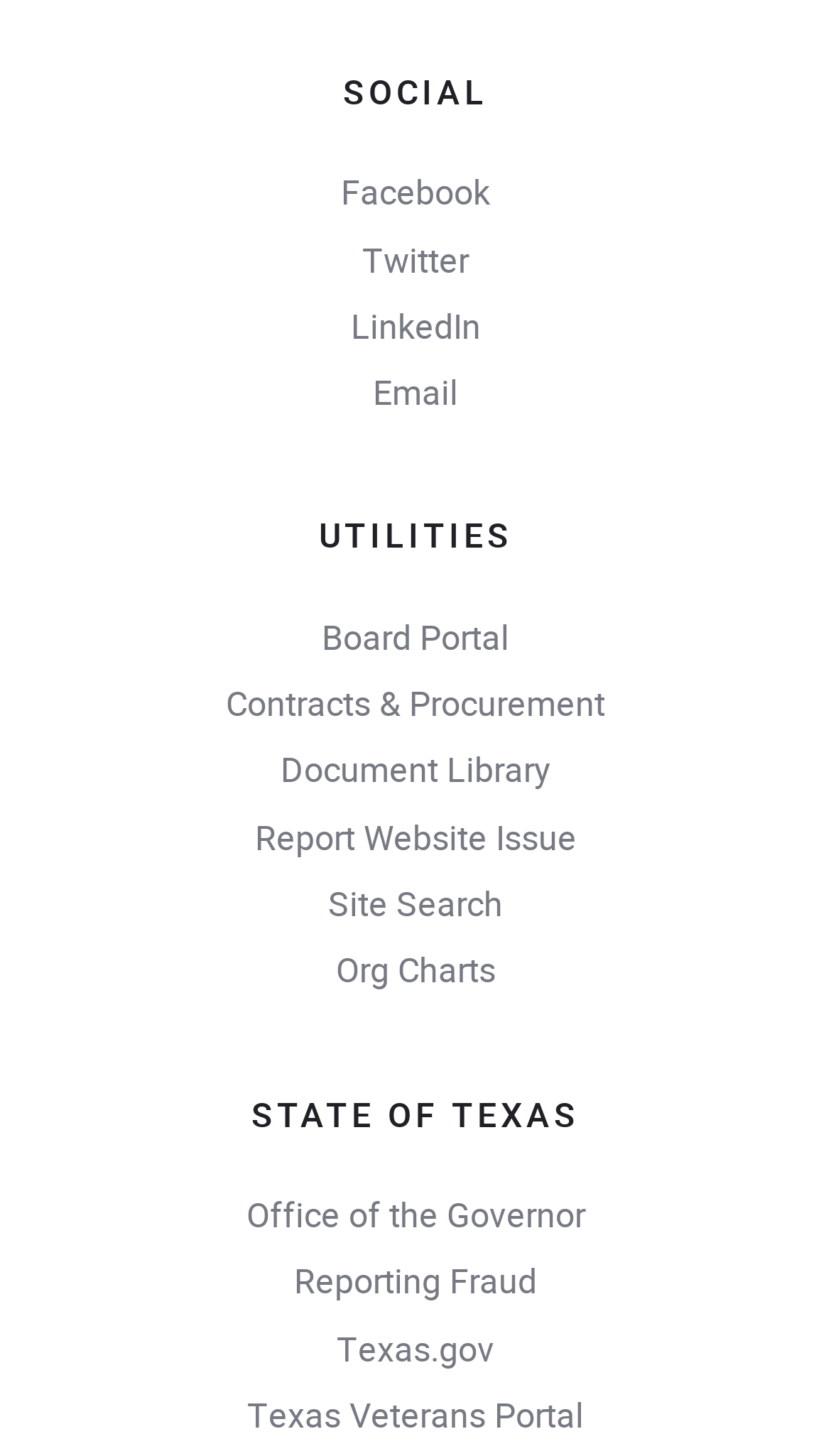Please identify the bounding box coordinates of the clickable region that I should interact with to perform the following instruction: "Search the website". The coordinates should be expressed as four float numbers between 0 and 1, i.e., [left, top, right, bottom].

[0.395, 0.604, 0.605, 0.638]